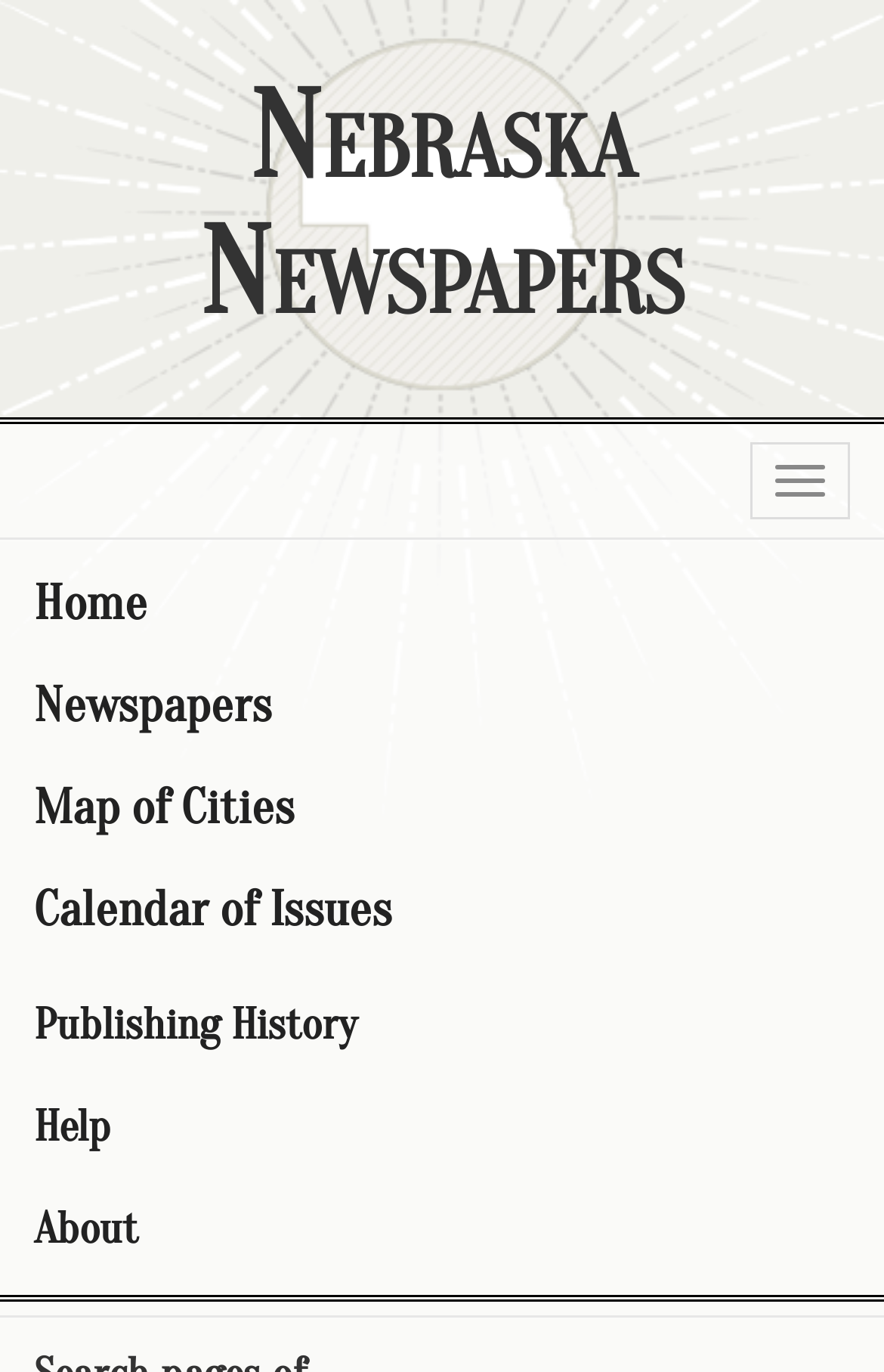Please determine the bounding box coordinates of the element to click in order to execute the following instruction: "Check 'Save my name, email, and website in this browser for the next time I comment.'". The coordinates should be four float numbers between 0 and 1, specified as [left, top, right, bottom].

None